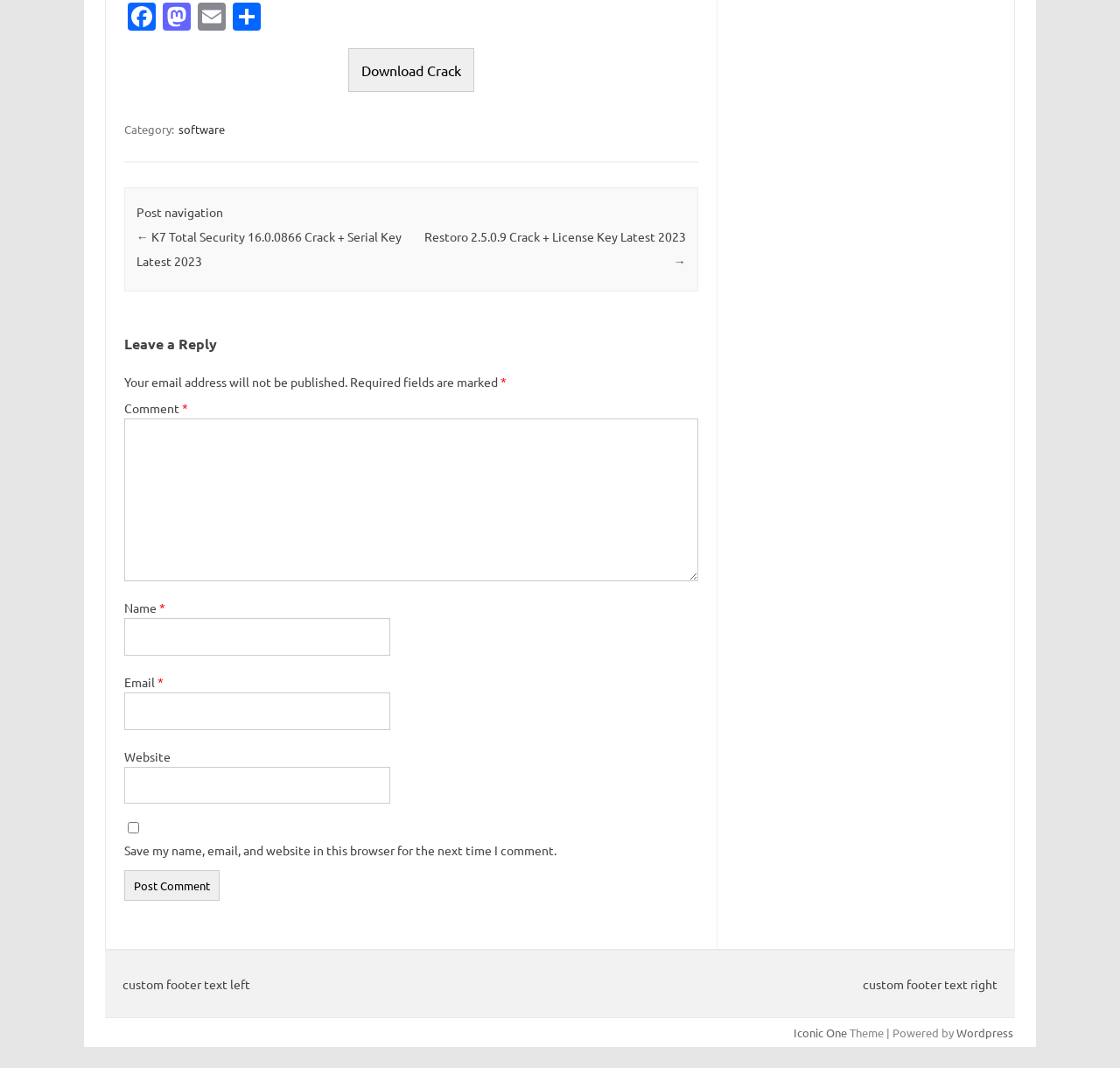Locate the bounding box coordinates of the element that should be clicked to execute the following instruction: "Enter your name".

[0.111, 0.579, 0.348, 0.614]